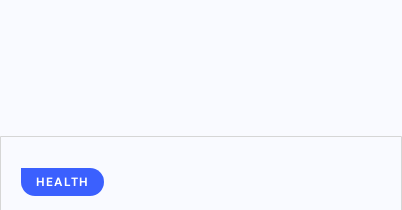What is the shape of the button's corners?
Refer to the image and offer an in-depth and detailed answer to the question.

The button is styled with rounded corners, which gives it a visually appealing and smooth appearance, making it more likely to be clicked by users.